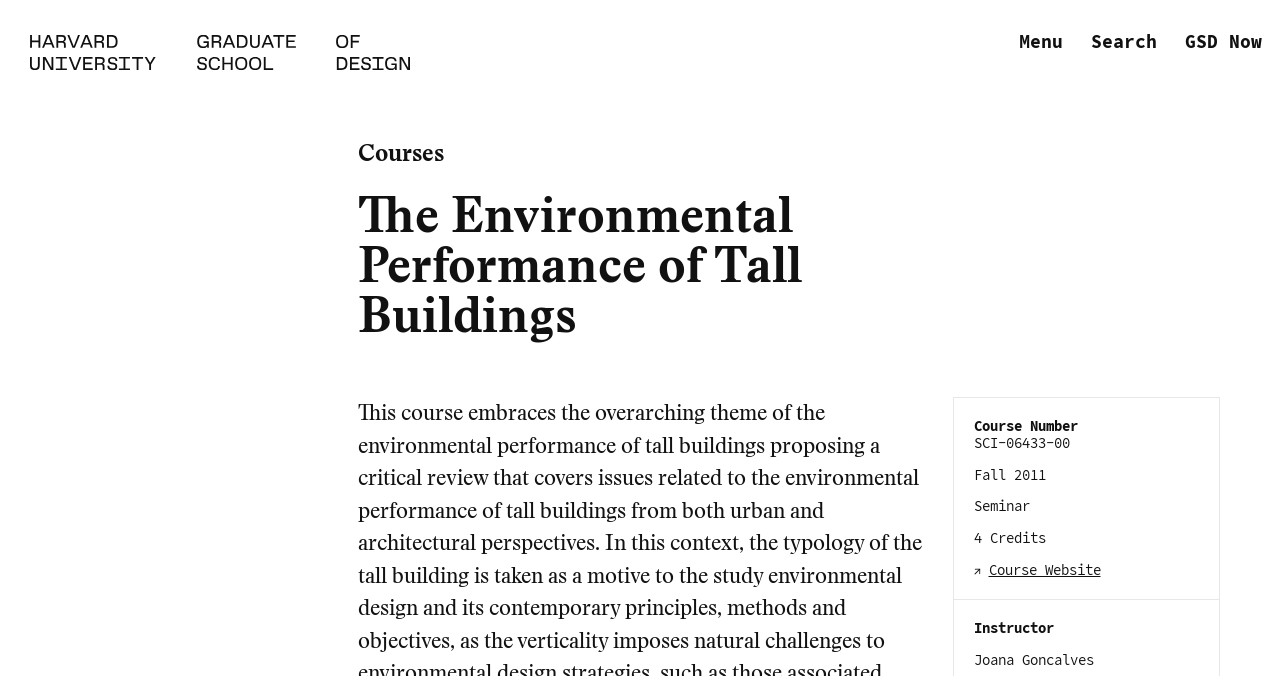Locate the primary headline on the webpage and provide its text.

The Environmental Performance of Tall Buildings